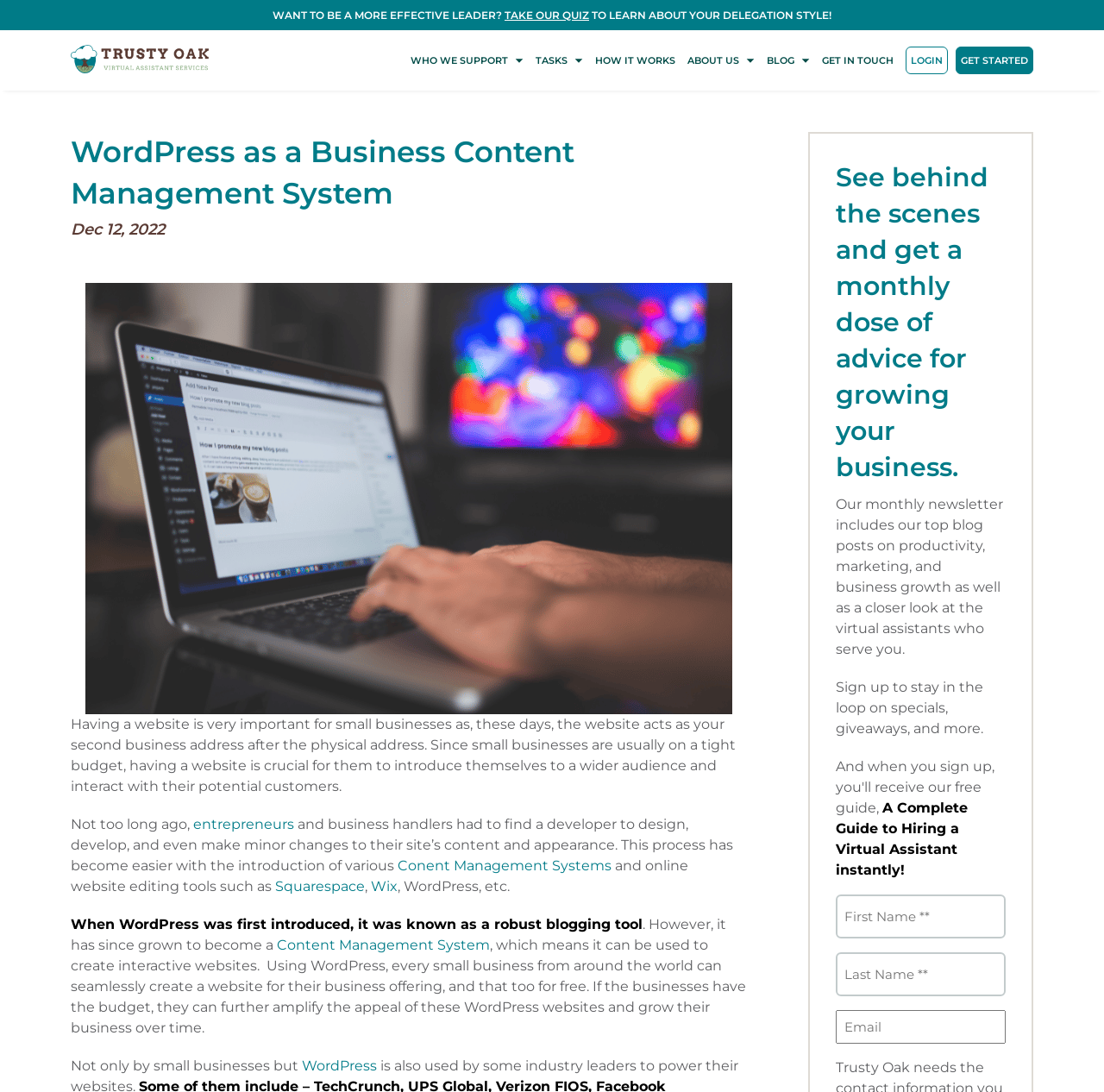Based on the element description Take our quiz, identify the bounding box coordinates for the UI element. The coordinates should be in the format (top-left x, top-left y, bottom-right x, bottom-right y) and within the 0 to 1 range.

[0.457, 0.008, 0.534, 0.019]